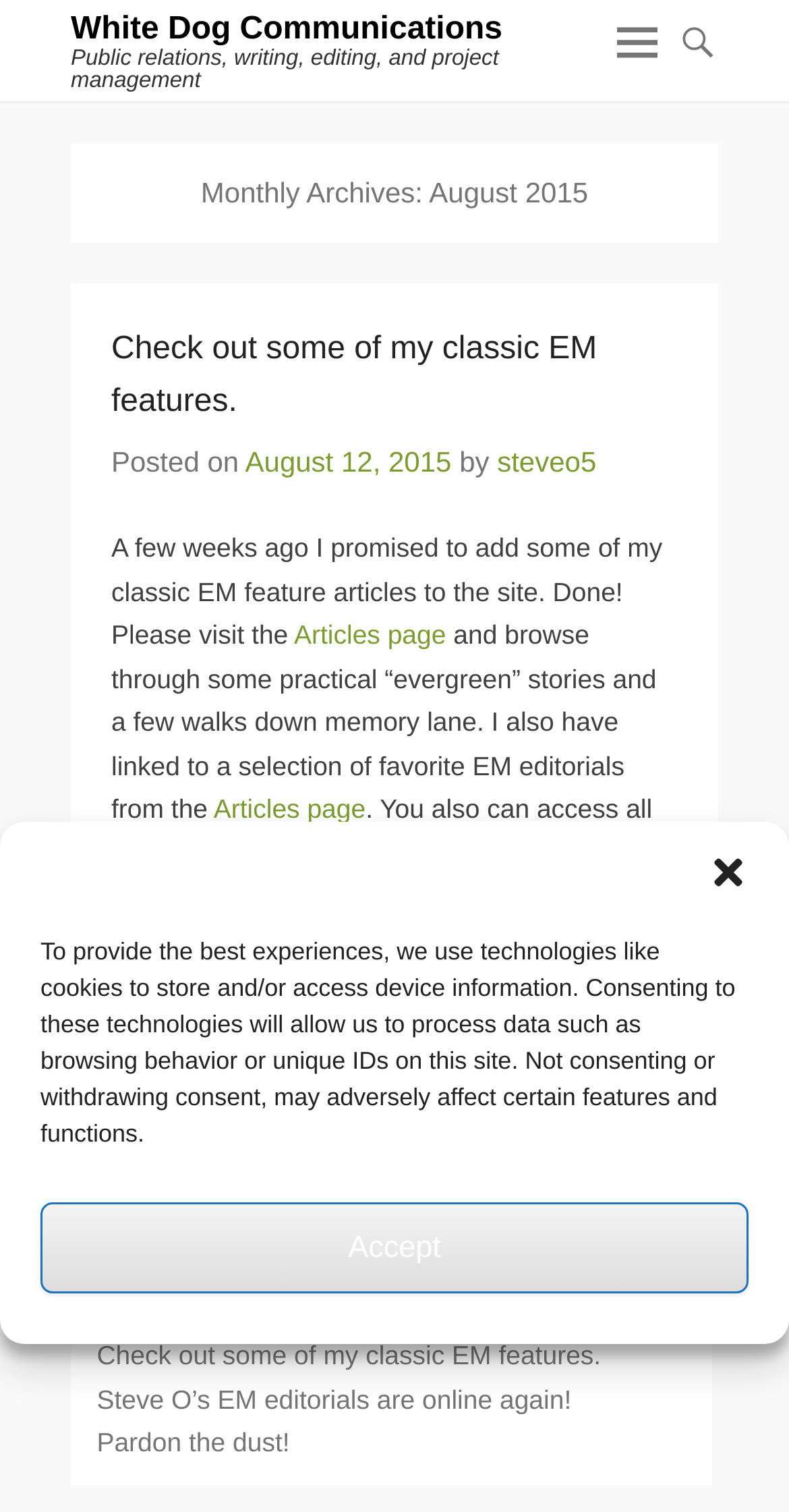Offer an in-depth caption of the entire webpage.

The webpage is a blog or personal website, specifically the August 2015 archive page of White Dog Communications. At the top, there is a dialog box for managing cookie consent, which includes a button to close the dialog, a description of the cookie policy, and an "Accept" button.

Below the dialog box, there is a heading with the website's name, "White Dog Communications", which is also a link. Next to it, there is a smaller heading describing the website's services, "Public relations, writing, editing, and project management".

On the left side of the page, there is a main content area with a heading "Monthly Archives: August 2015". Below this heading, there is an article with a heading "Check out some of my classic EM features." The article includes a link to the same title, a posting date "August 12, 2015", and a brief text describing the addition of classic EM feature articles to the site. The article also includes links to the "Articles page" and "Editorials page".

At the bottom of the article, there is a footer area with a category link "Uncategorized". On the right side of the page, there is a search box with a label "Search" and a text input field. Below the search box, there is a heading "Recent Posts" followed by three links to recent posts, including "Check out some of my classic EM features.", "Steve O’s EM editorials are online again!", and "Pardon the dust!".

There are no images on the page, but there is an icon represented by the Unicode character "\uf419" on the top right side of the page.